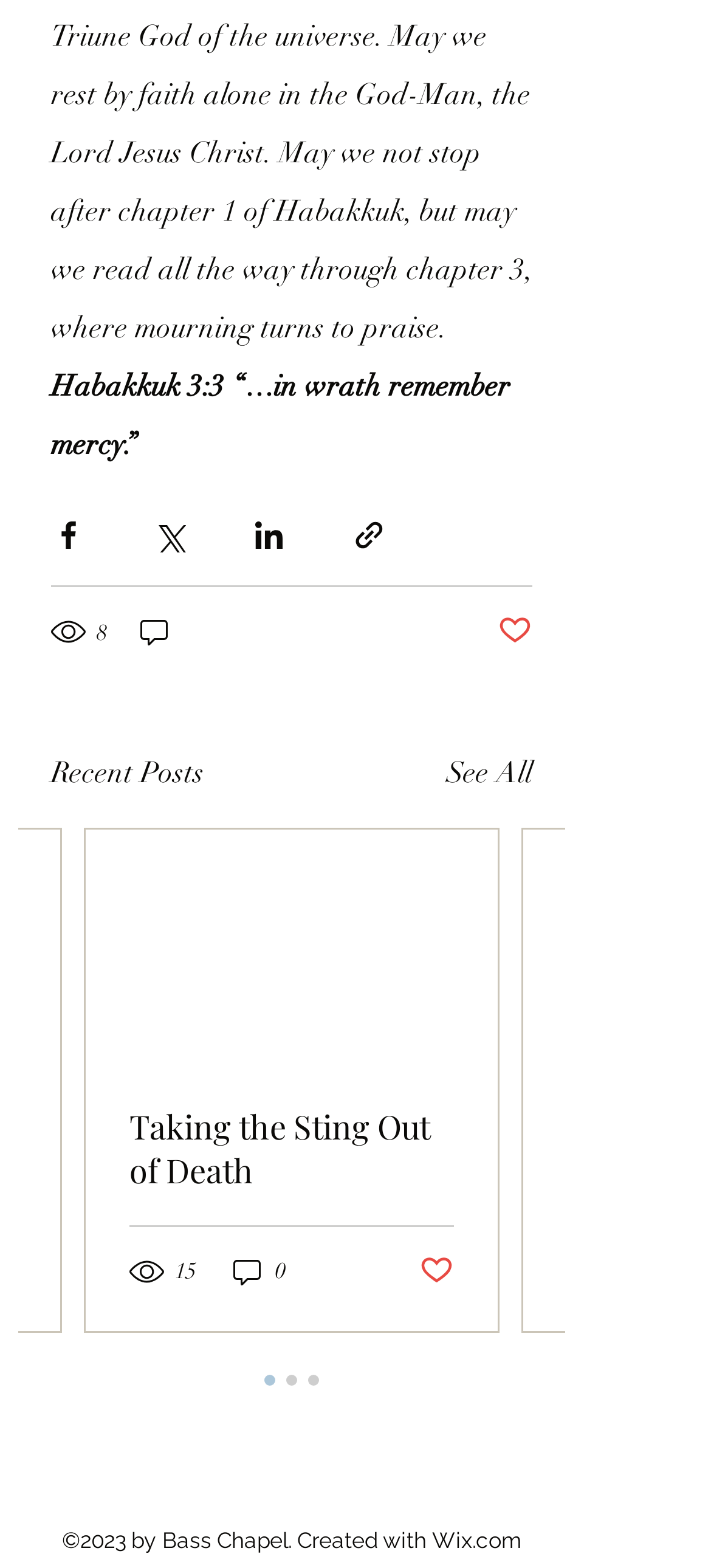Respond with a single word or phrase:
What is the title of the second link in the first post?

Taking the Sting Out of Death